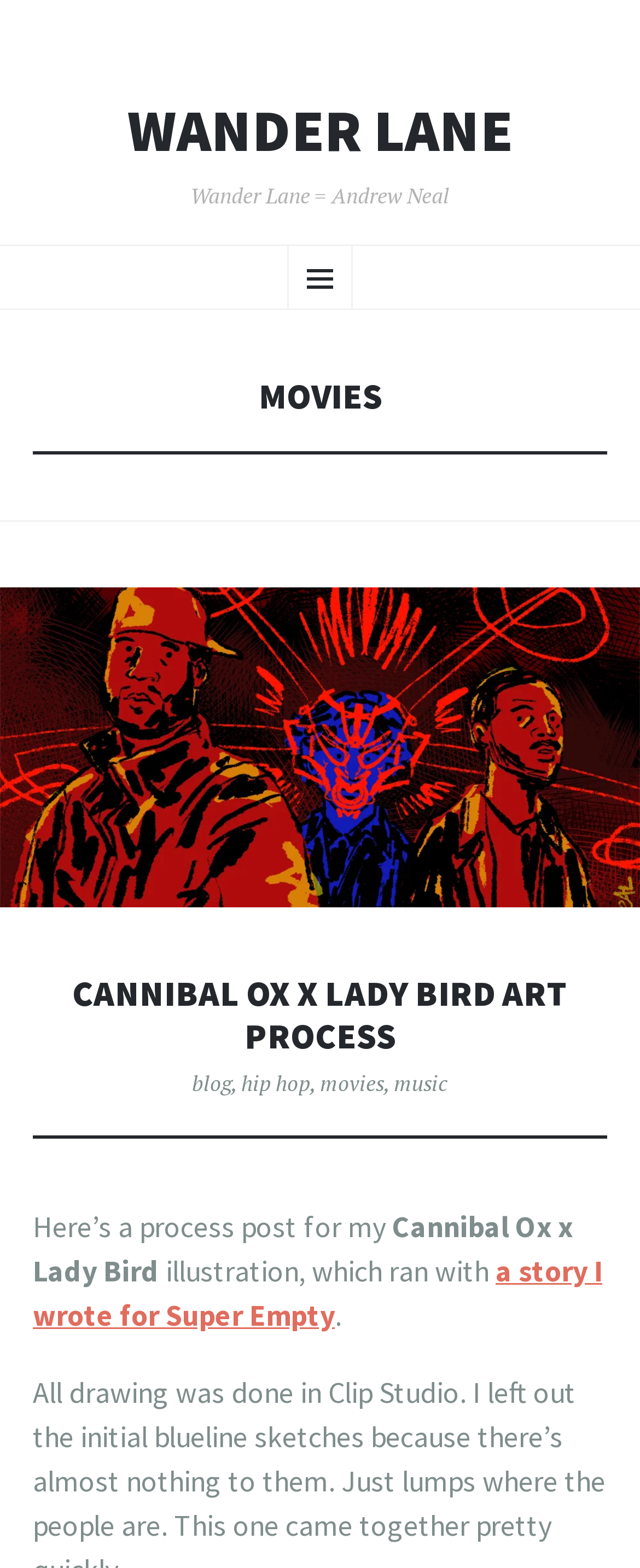What is the name of the website?
Give a detailed response to the question by analyzing the screenshot.

The name of the website can be determined by looking at the heading element 'WANDER LANE' with bounding box coordinates [0.051, 0.063, 0.949, 0.104]. This element is likely to be the title of the webpage, indicating the name of the website.